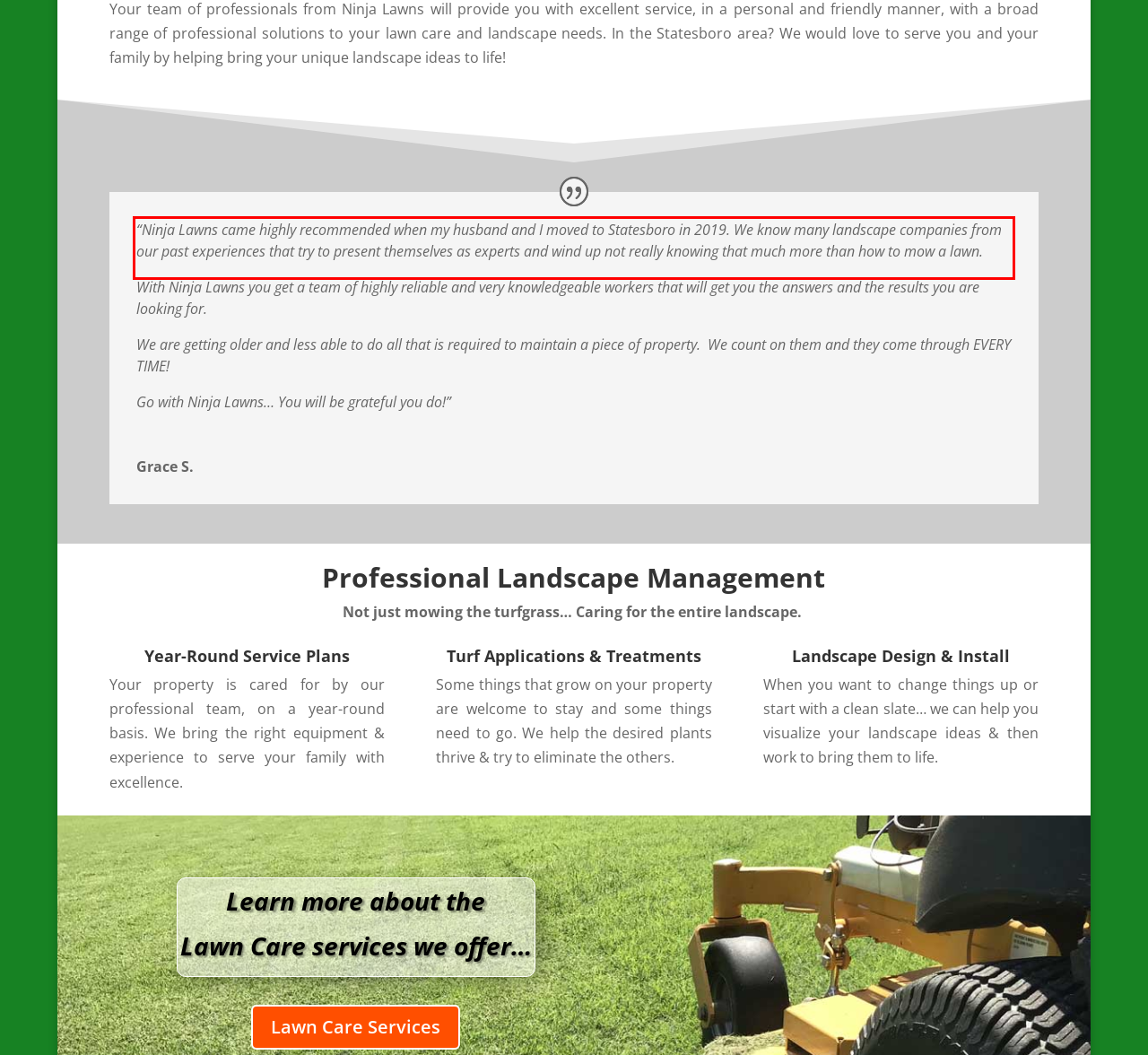Given the screenshot of a webpage, identify the red rectangle bounding box and recognize the text content inside it, generating the extracted text.

“Ninja Lawns came highly recommended when my husband and I moved to Statesboro in 2019. We know many landscape companies from our past experiences that try to present themselves as experts and wind up not really knowing that much more than how to mow a lawn.